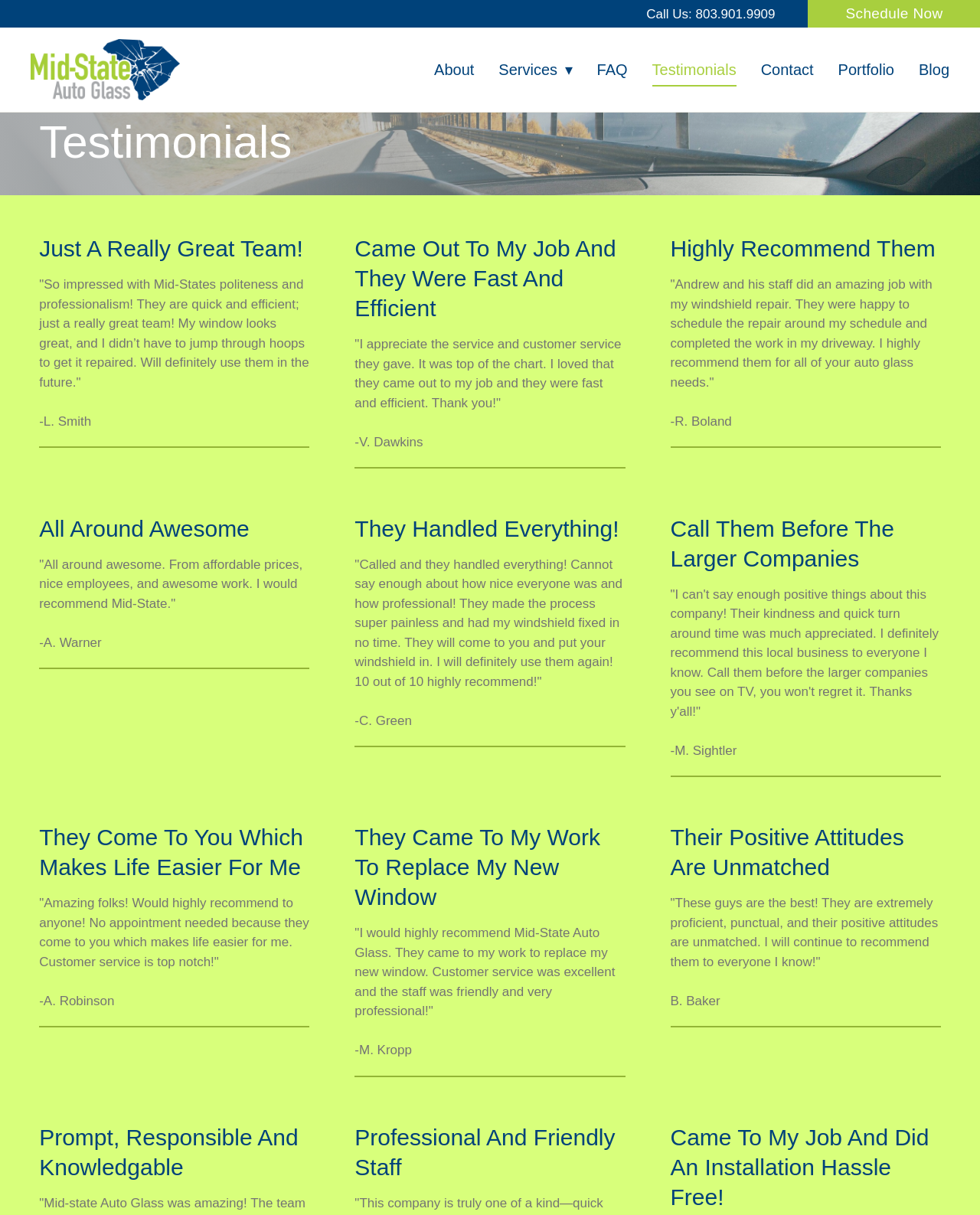What is the name of the company?
Please look at the screenshot and answer in one word or a short phrase.

Mid-State Auto Glass